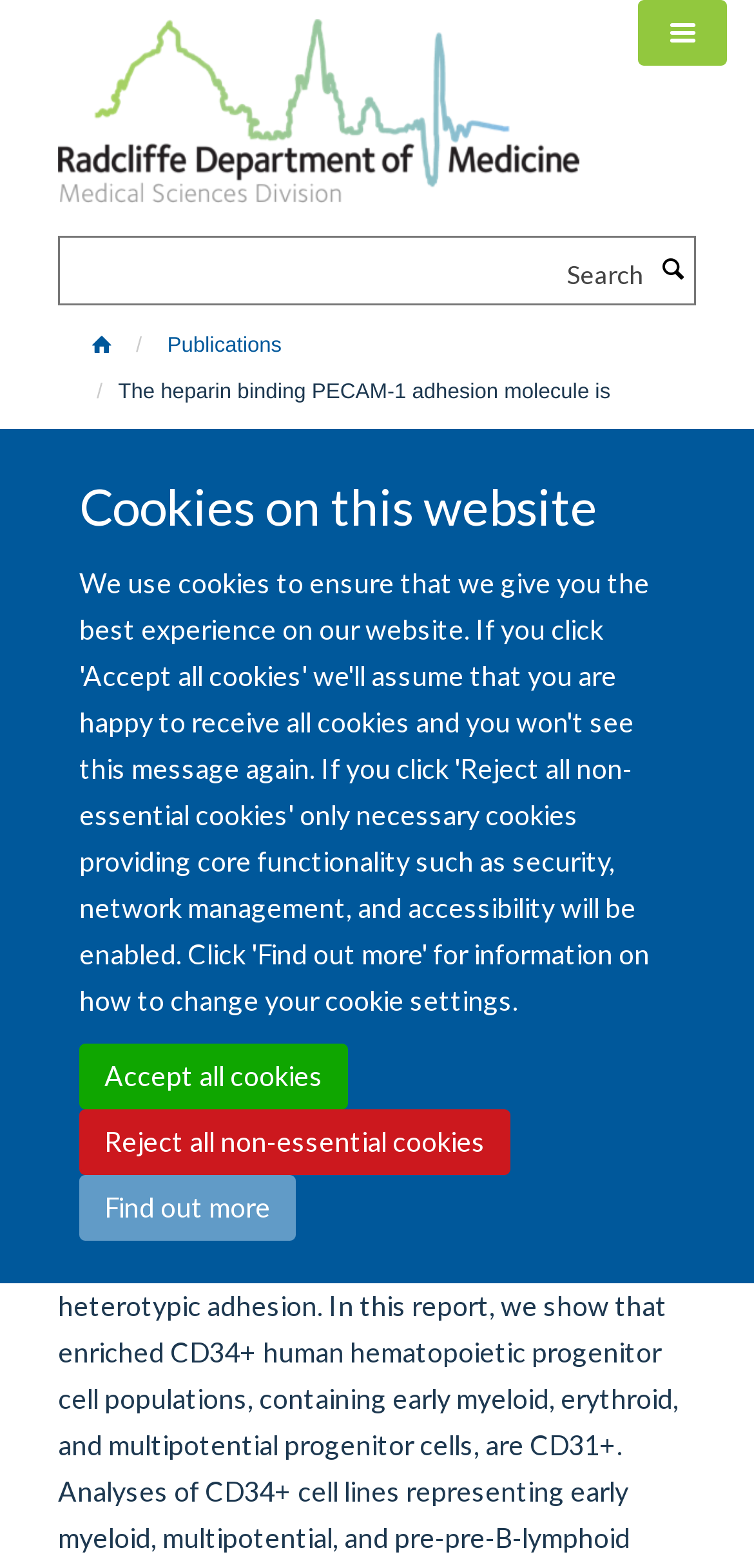What is the name of the department?
Answer the question with a single word or phrase by looking at the picture.

Radcliffe Department of Medicine